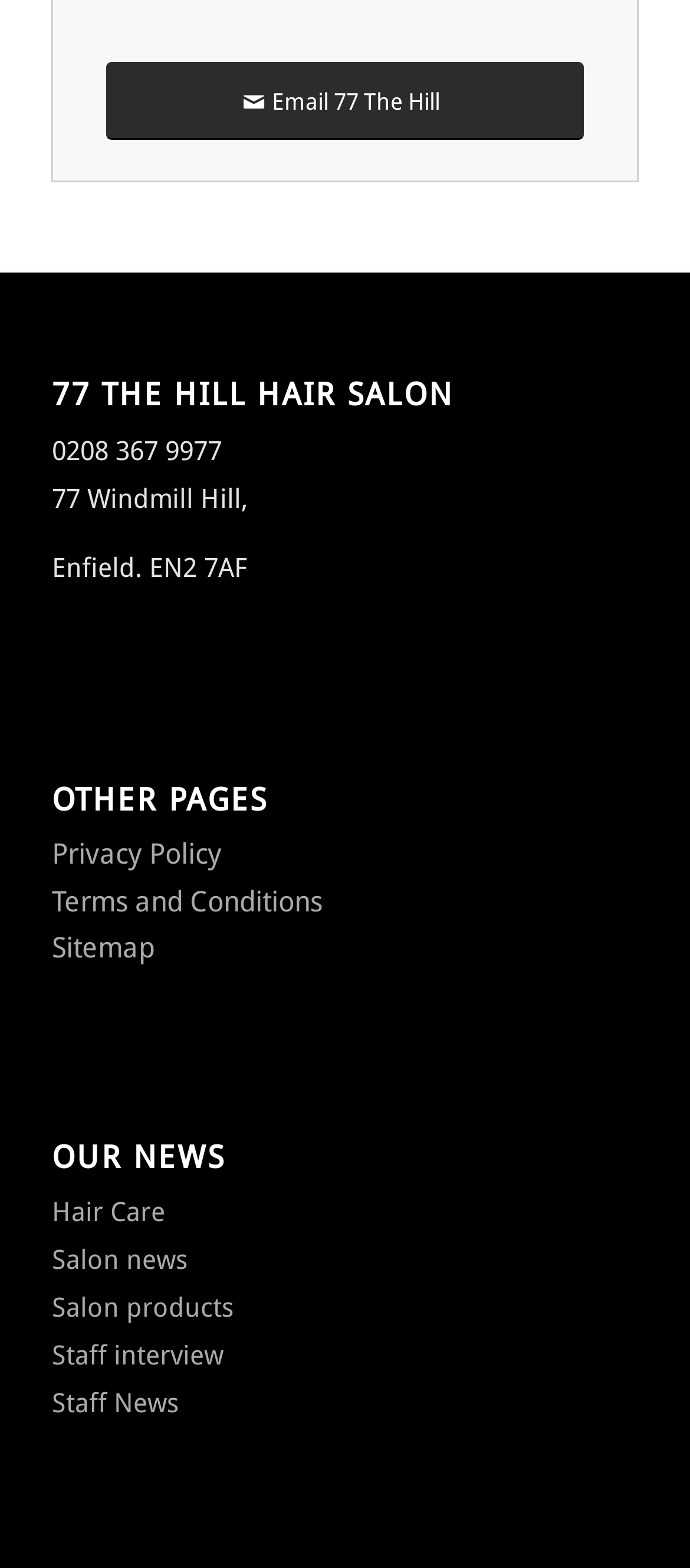Use a single word or phrase to answer this question: 
What is the phone number of 77 The Hill Hair Salon?

0208 367 9977